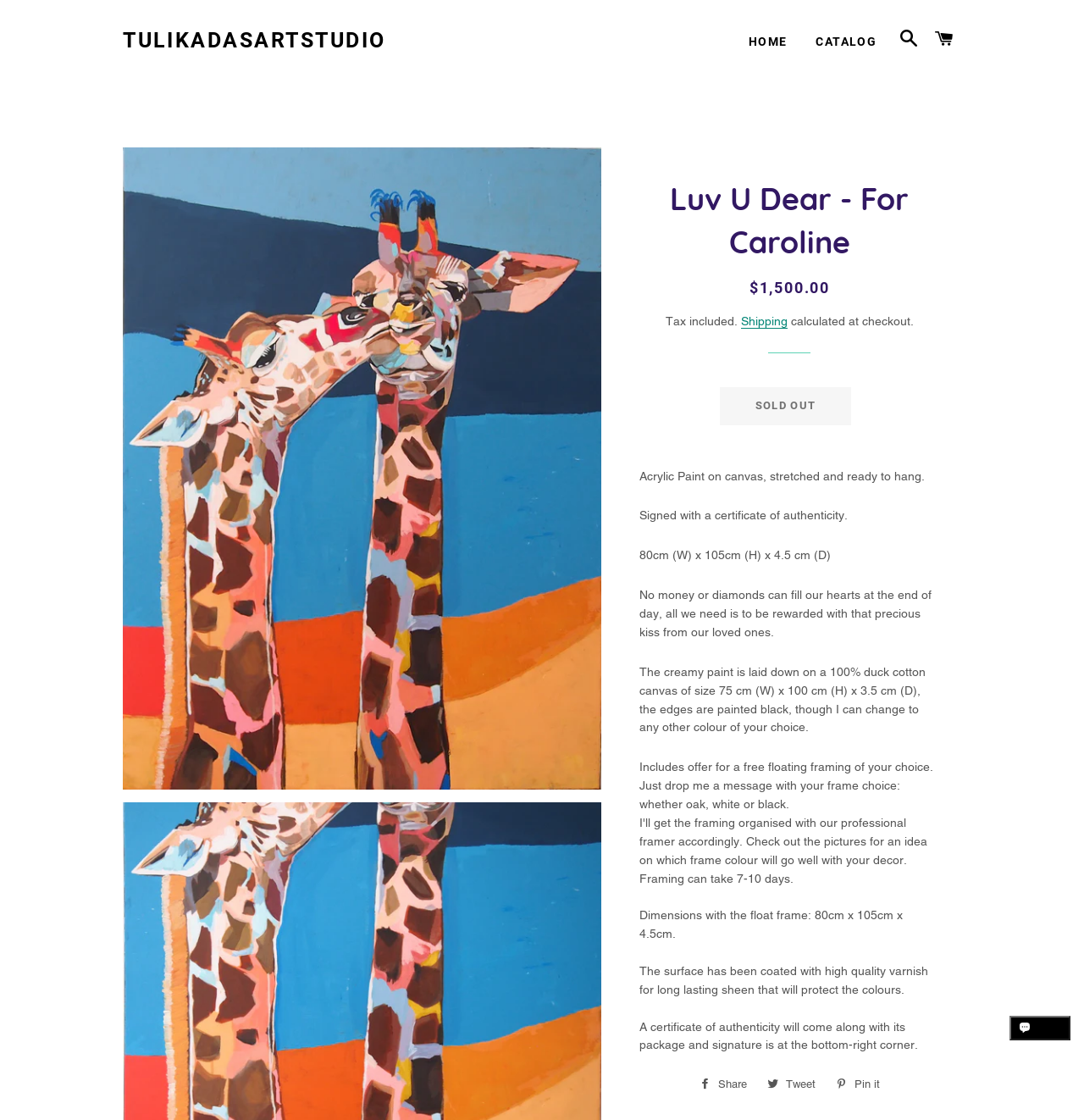Please find the bounding box coordinates of the clickable region needed to complete the following instruction: "Share on Facebook". The bounding box coordinates must consist of four float numbers between 0 and 1, i.e., [left, top, right, bottom].

[0.637, 0.957, 0.697, 0.98]